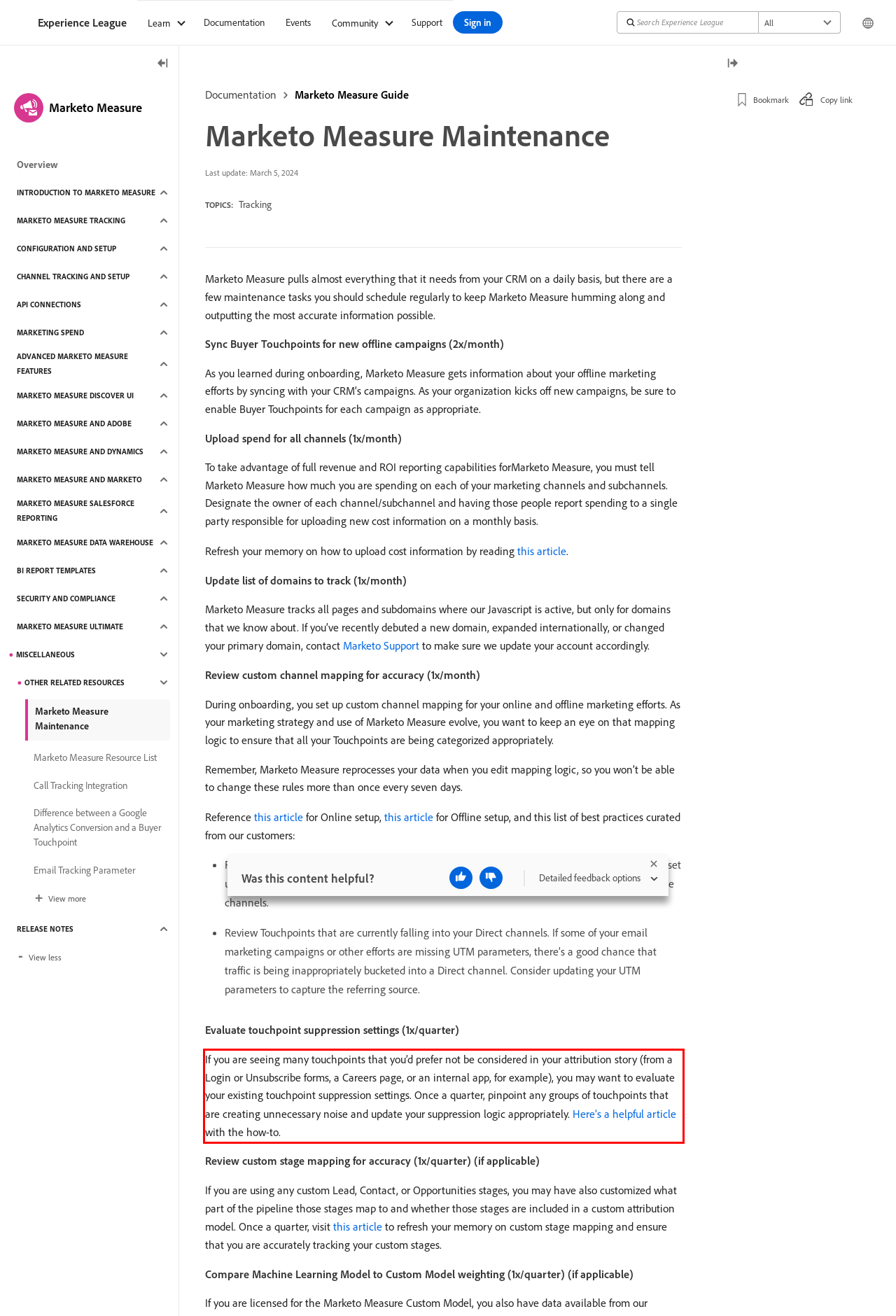From the provided screenshot, extract the text content that is enclosed within the red bounding box.

If you are seeing many touchpoints that you’d prefer not be considered in your attribution story (from a Login or Unsubscribe forms, a Careers page, or an internal app, for example), you may want to evaluate your existing touchpoint suppression settings. Once a quarter, pinpoint any groups of touchpoints that are creating unnecessary noise and update your suppression logic appropriately. Here’s a helpful article with the how-to.